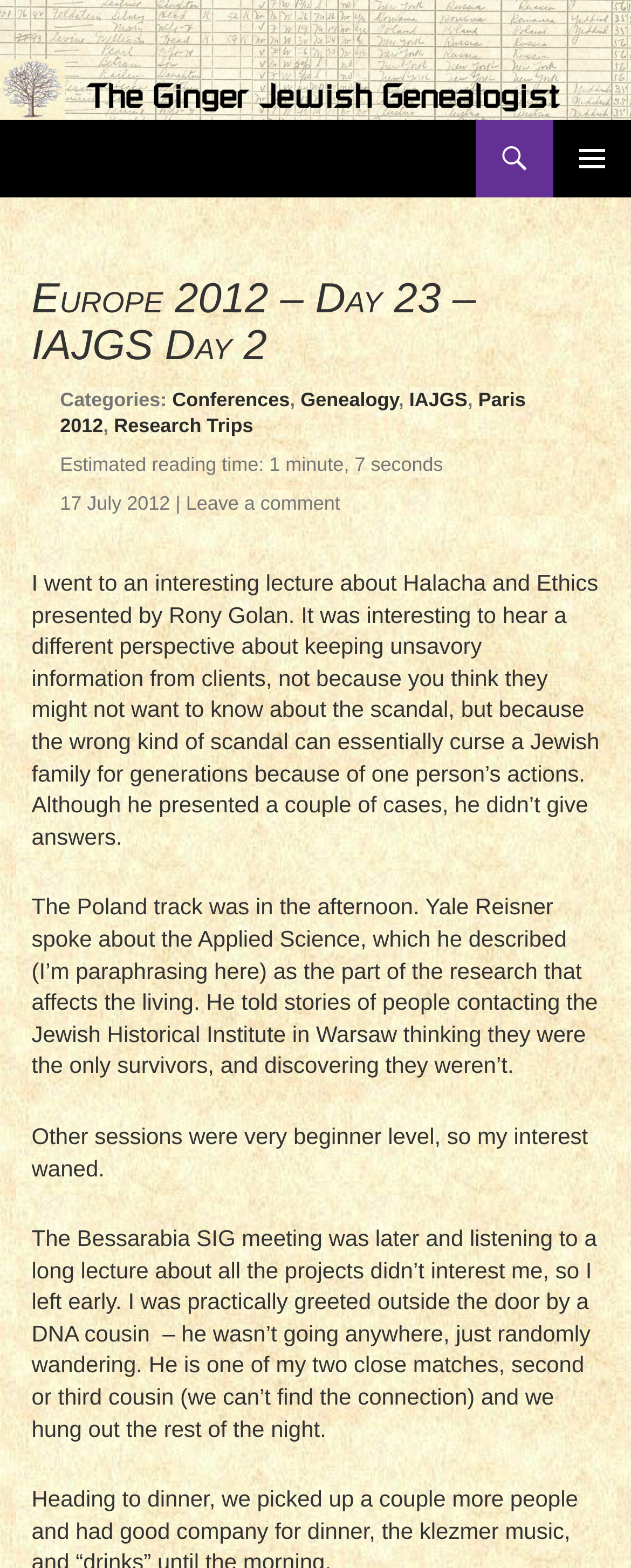What is the topic of the blog post?
Provide a well-explained and detailed answer to the question.

The topic of the blog post can be found in the heading element with the text 'Europe 2012 – Day 23 – IAJGS Day 2' which is located below the blog title.